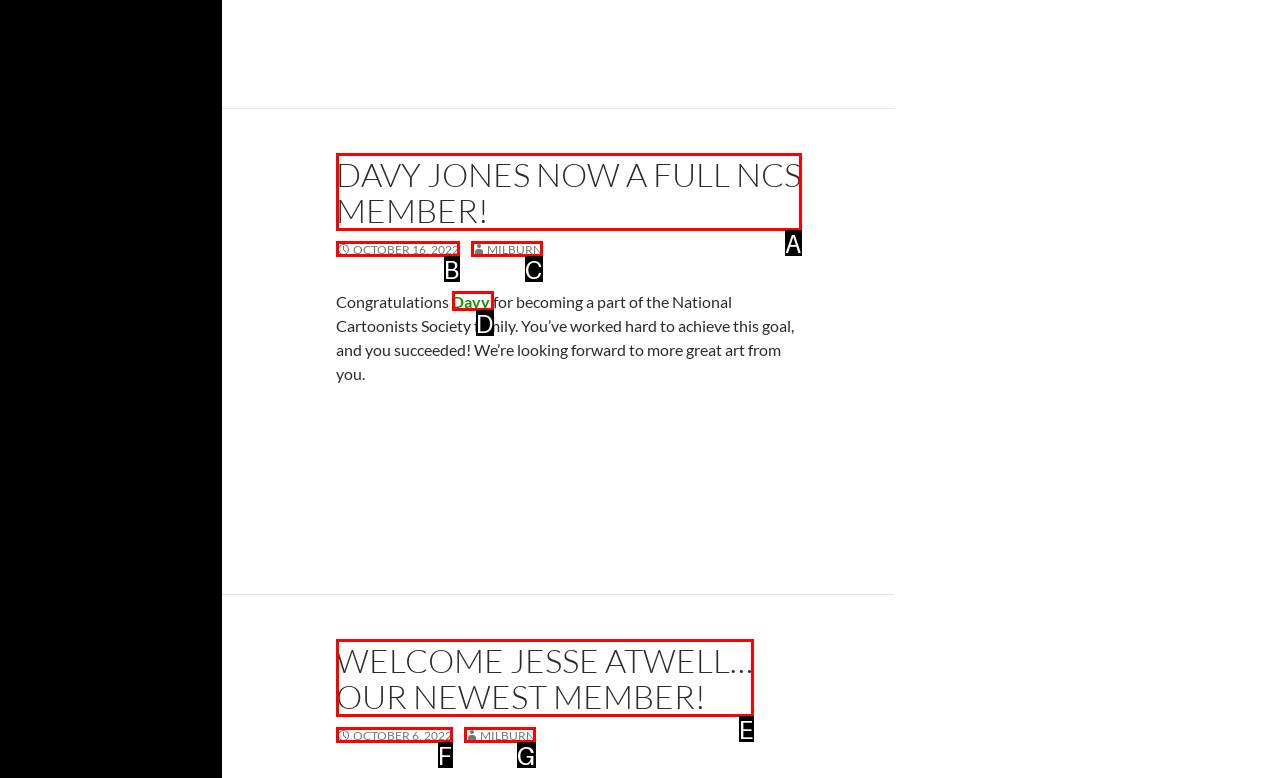Find the option that best fits the description: October 6, 2022. Answer with the letter of the option.

F